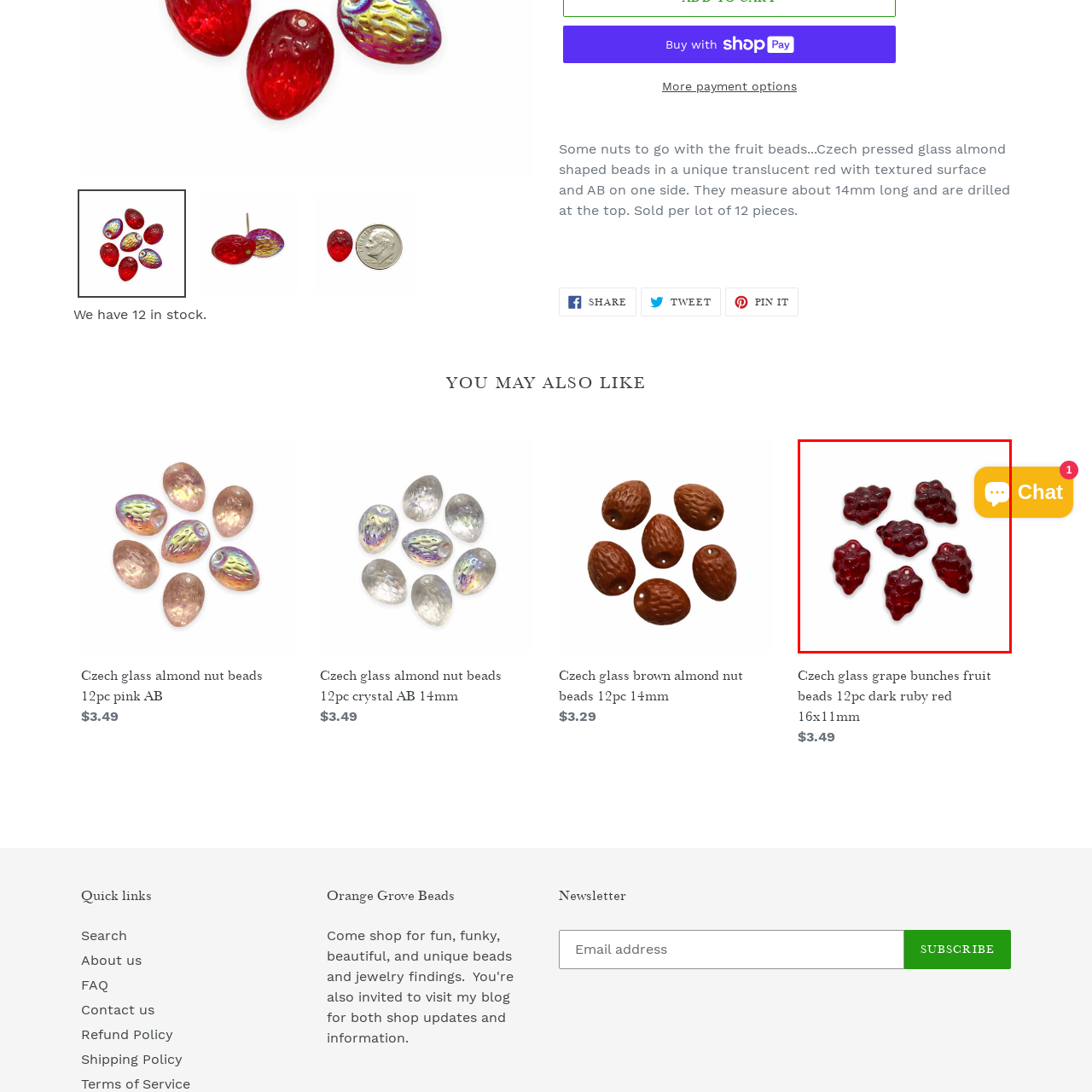How many beads are included in a lot?
Carefully look at the image inside the red bounding box and answer the question in a detailed manner using the visual details present.

According to the caption, a lot of these beads includes twelve pieces, which is a convenient quantity for larger crafting tasks or projects that require multiple beads.